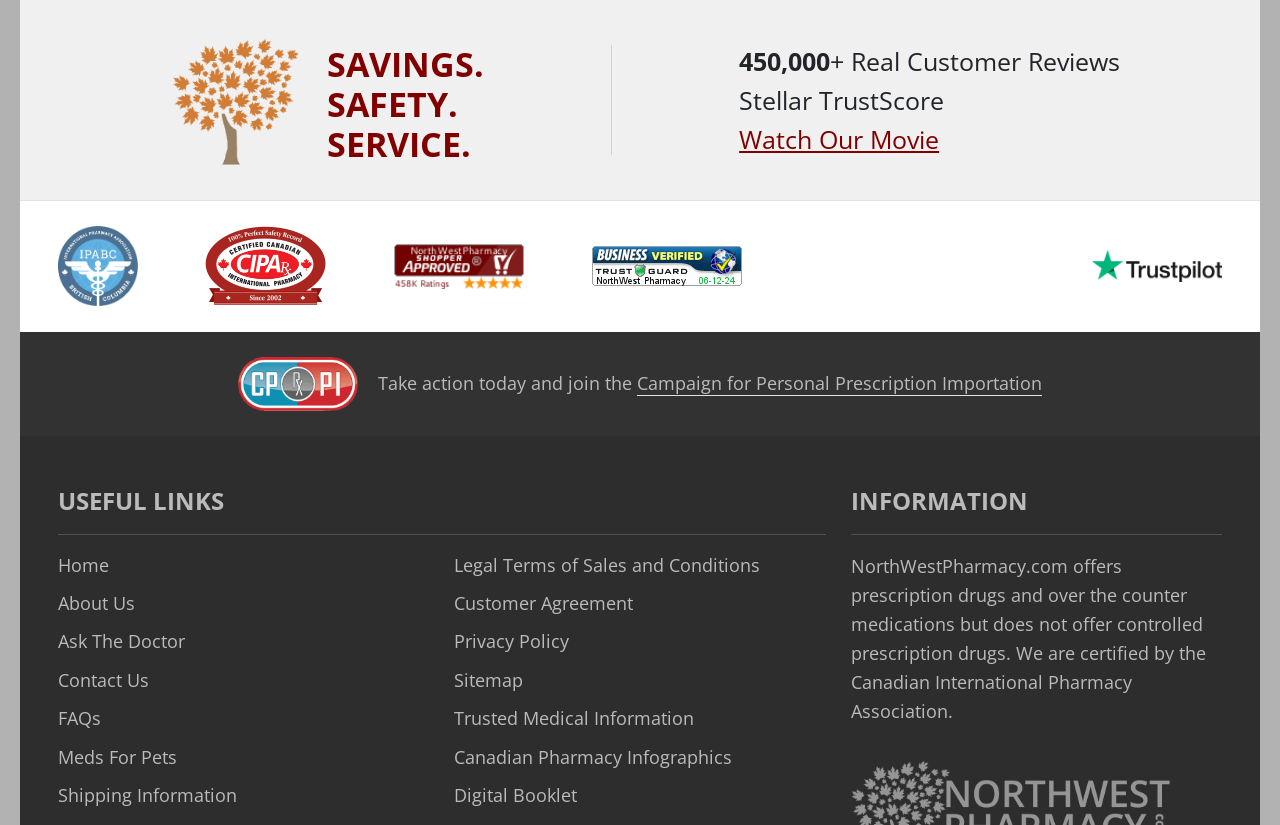Given the element description "Campaign for Personal Prescription Importation", identify the bounding box of the corresponding UI element.

[0.498, 0.45, 0.814, 0.48]